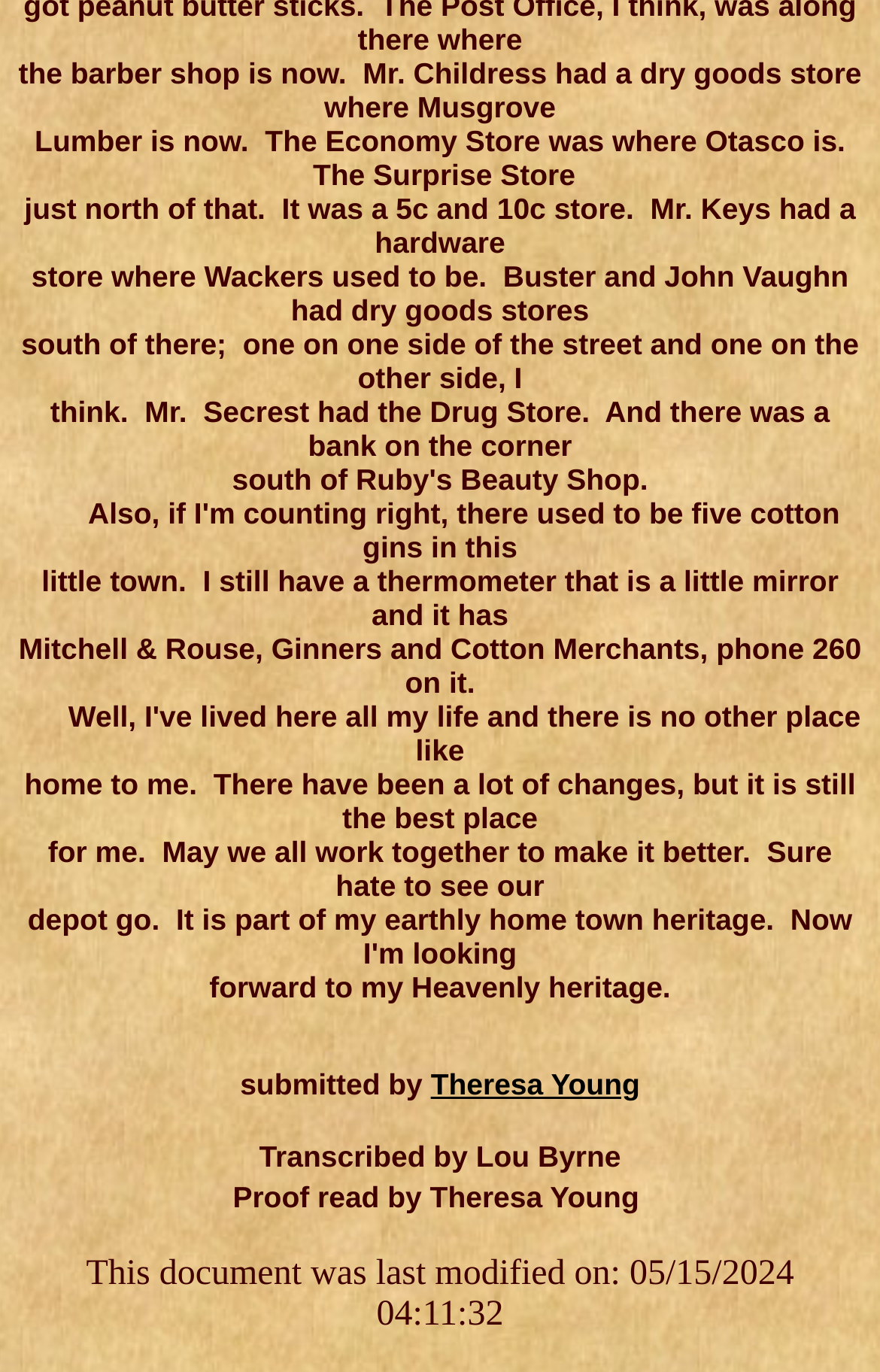Provide the bounding box coordinates for the specified HTML element described in this description: "Theresa Young". The coordinates should be four float numbers ranging from 0 to 1, in the format [left, top, right, bottom].

[0.489, 0.778, 0.727, 0.803]